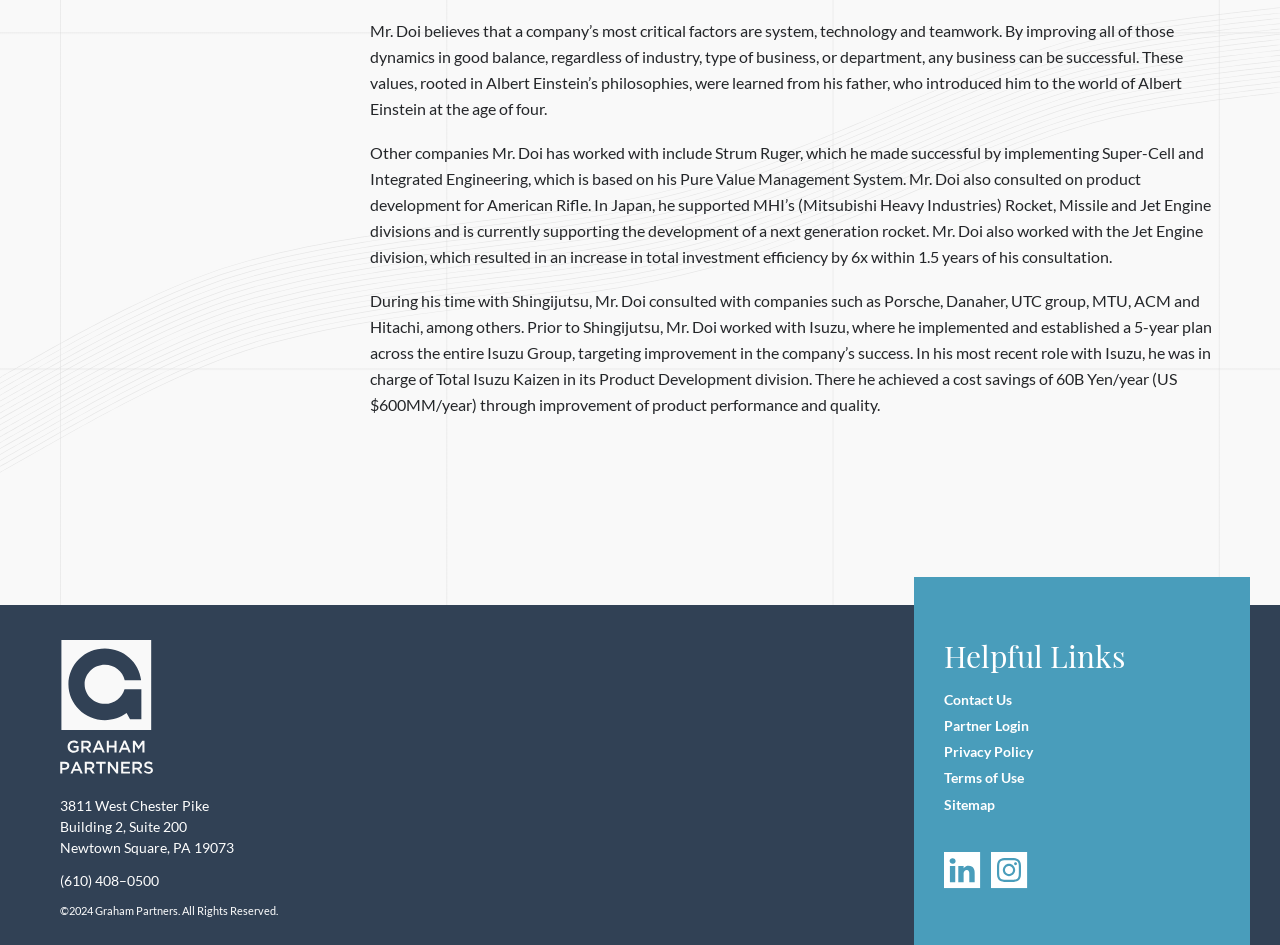Based on the element description title="Linkedin", identify the bounding box of the UI element in the given webpage screenshot. The coordinates should be in the format (top-left x, top-left y, bottom-right x, bottom-right y) and must be between 0 and 1.

[0.738, 0.901, 0.766, 0.941]